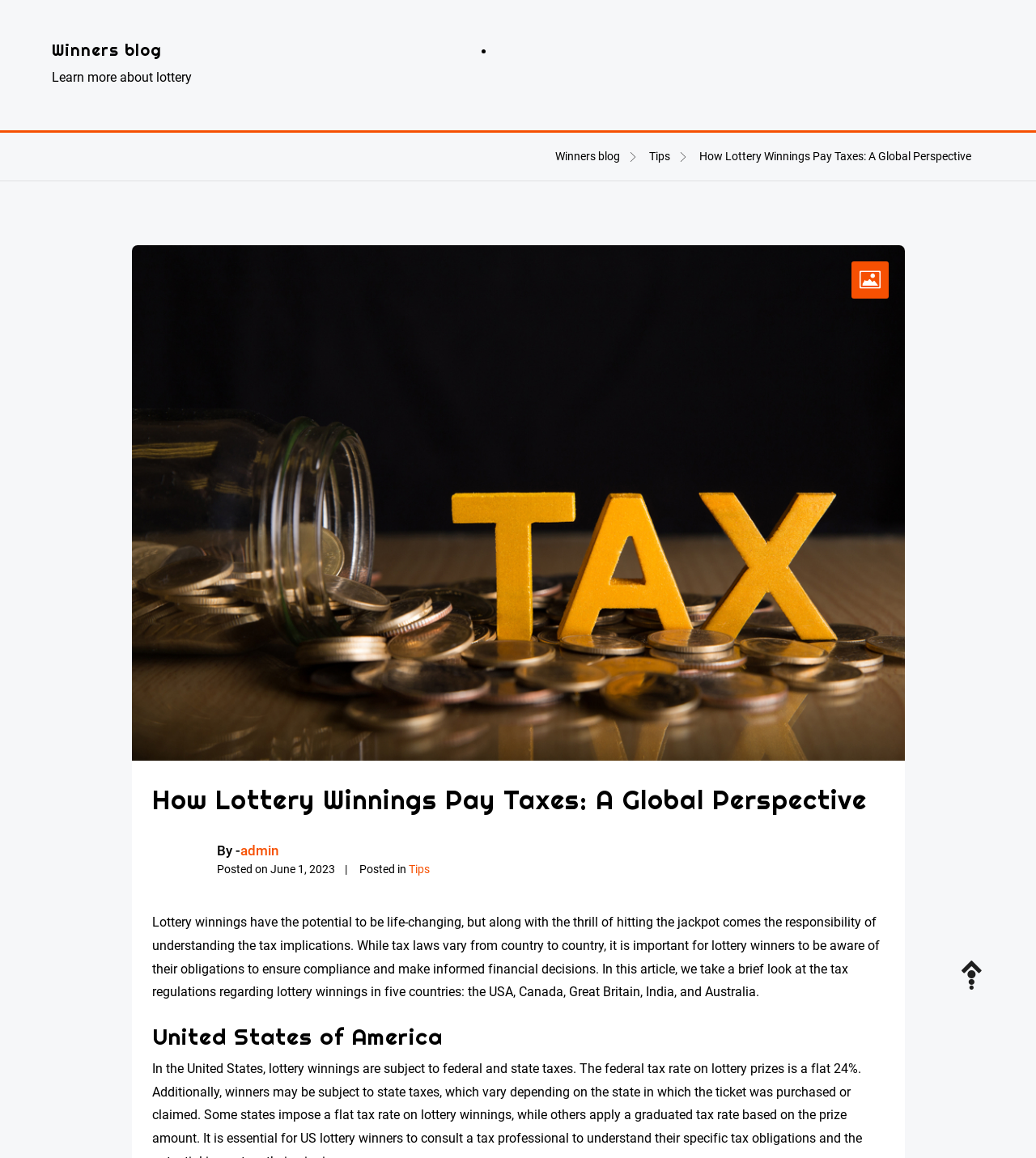Using the information in the image, give a detailed answer to the following question: What is the date of this article?

The date of this article can be determined by reading the time element 'June 1, 2023' which is located below the author's name and indicates the date the article was posted.